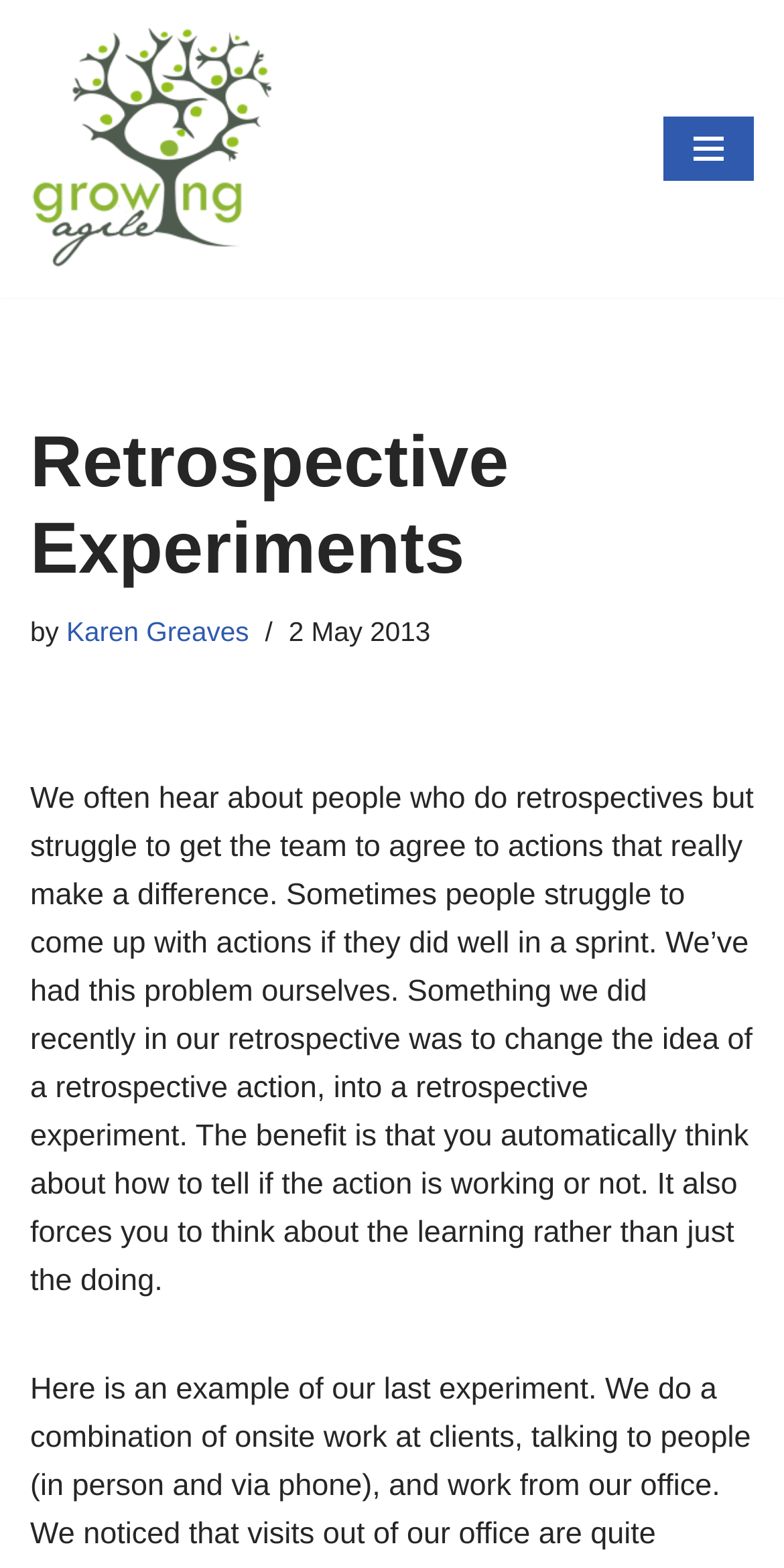What is the name of the website?
Utilize the image to construct a detailed and well-explained answer.

The website's name can be found in the top navigation bar, where it says 'Growing Agile Fresh ideas to amplify your agile journey'.